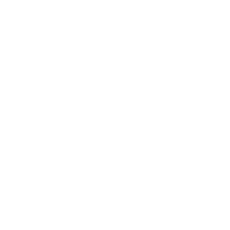What is the purpose of this visual element?
Refer to the screenshot and respond with a concise word or phrase.

To enhance user engagement